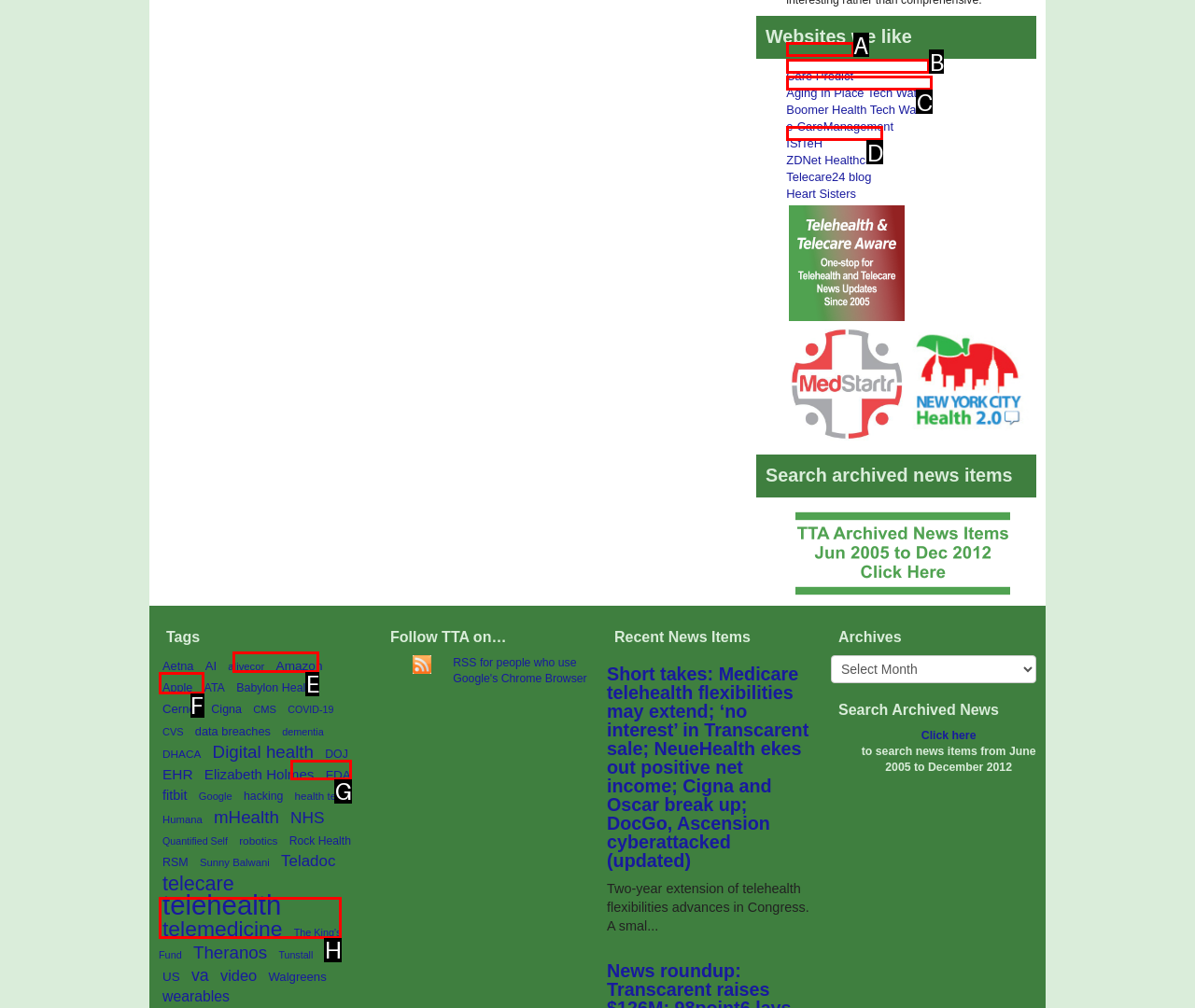Identify the HTML element that corresponds to the following description: Boomer Health Tech Watch Provide the letter of the best matching option.

C